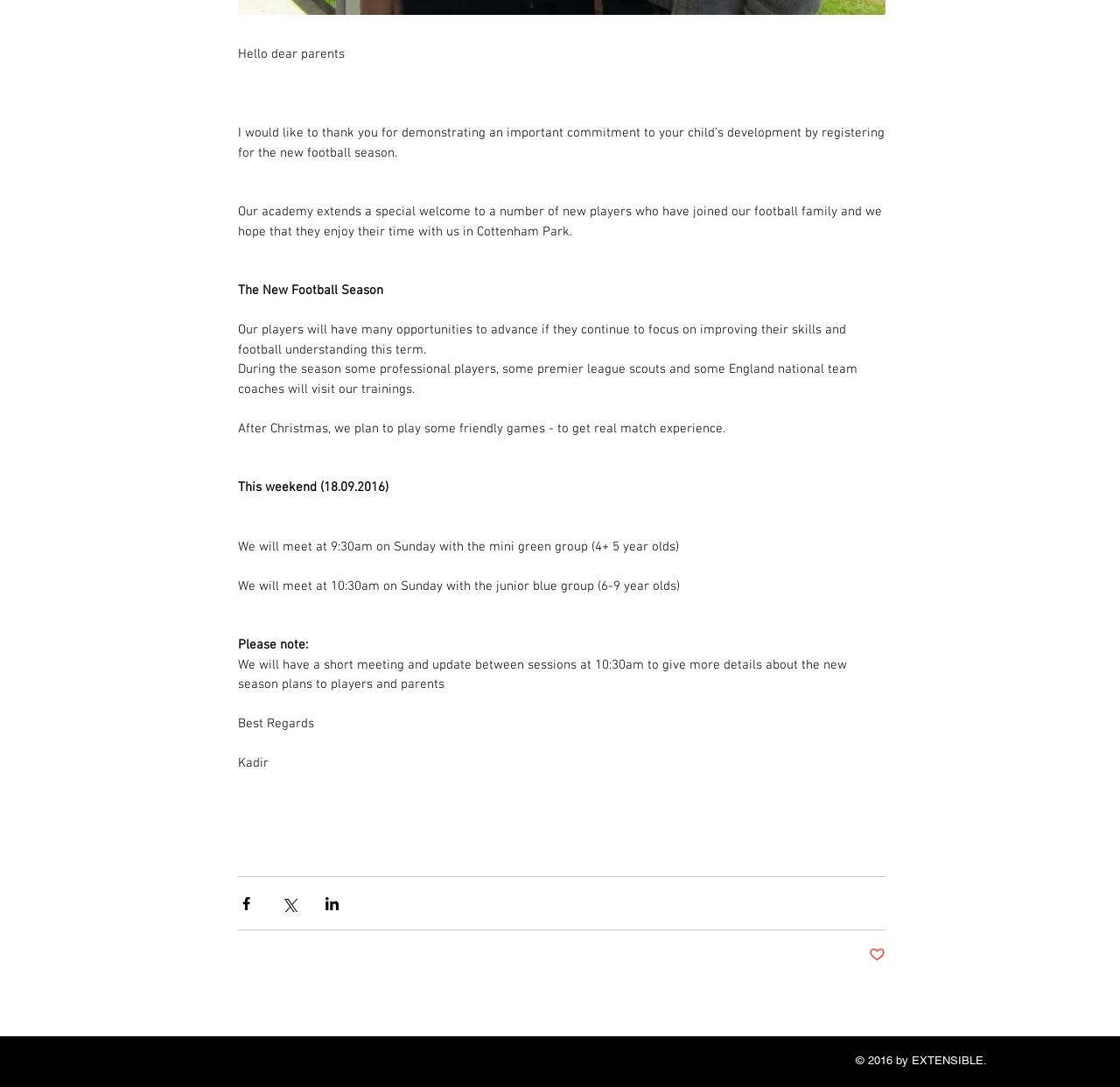Please give a one-word or short phrase response to the following question: 
What time will the junior blue group meet on Sunday?

10:30am